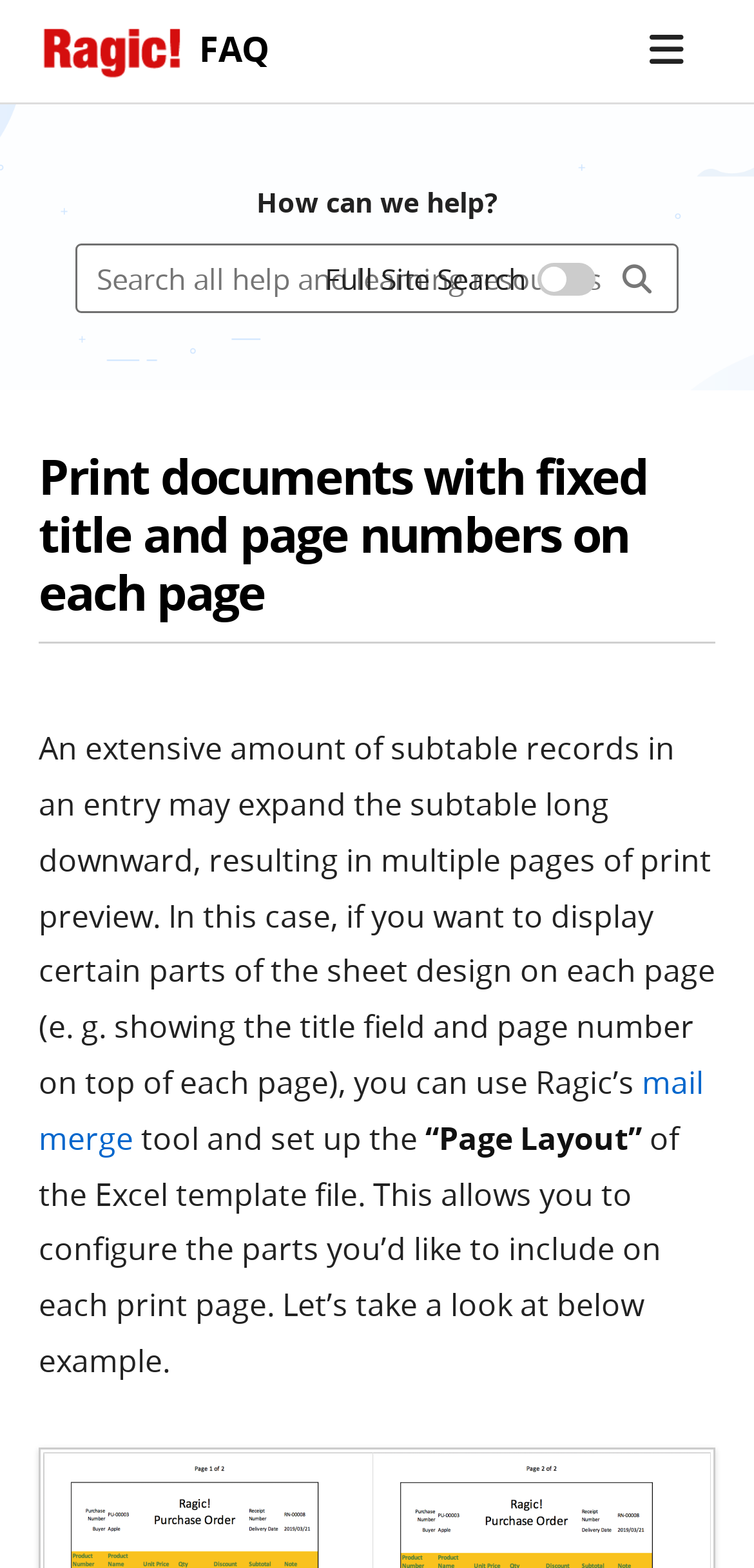What happens when an entry has an extensive amount of subtable records?
Look at the image and answer the question with a single word or phrase.

Multiple pages of print preview